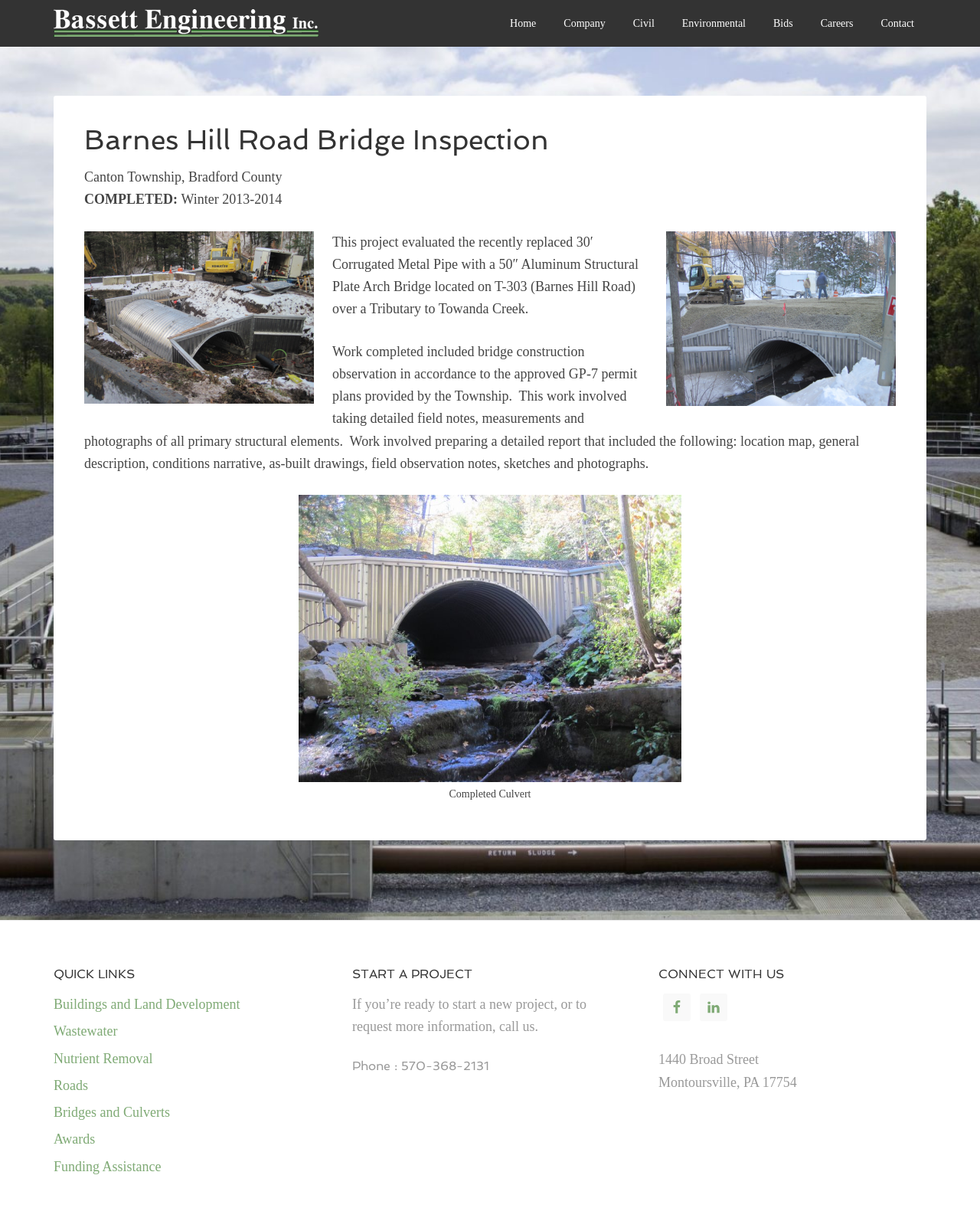Based on the element description "Tales from the Evil Empire", predict the bounding box coordinates of the UI element.

None